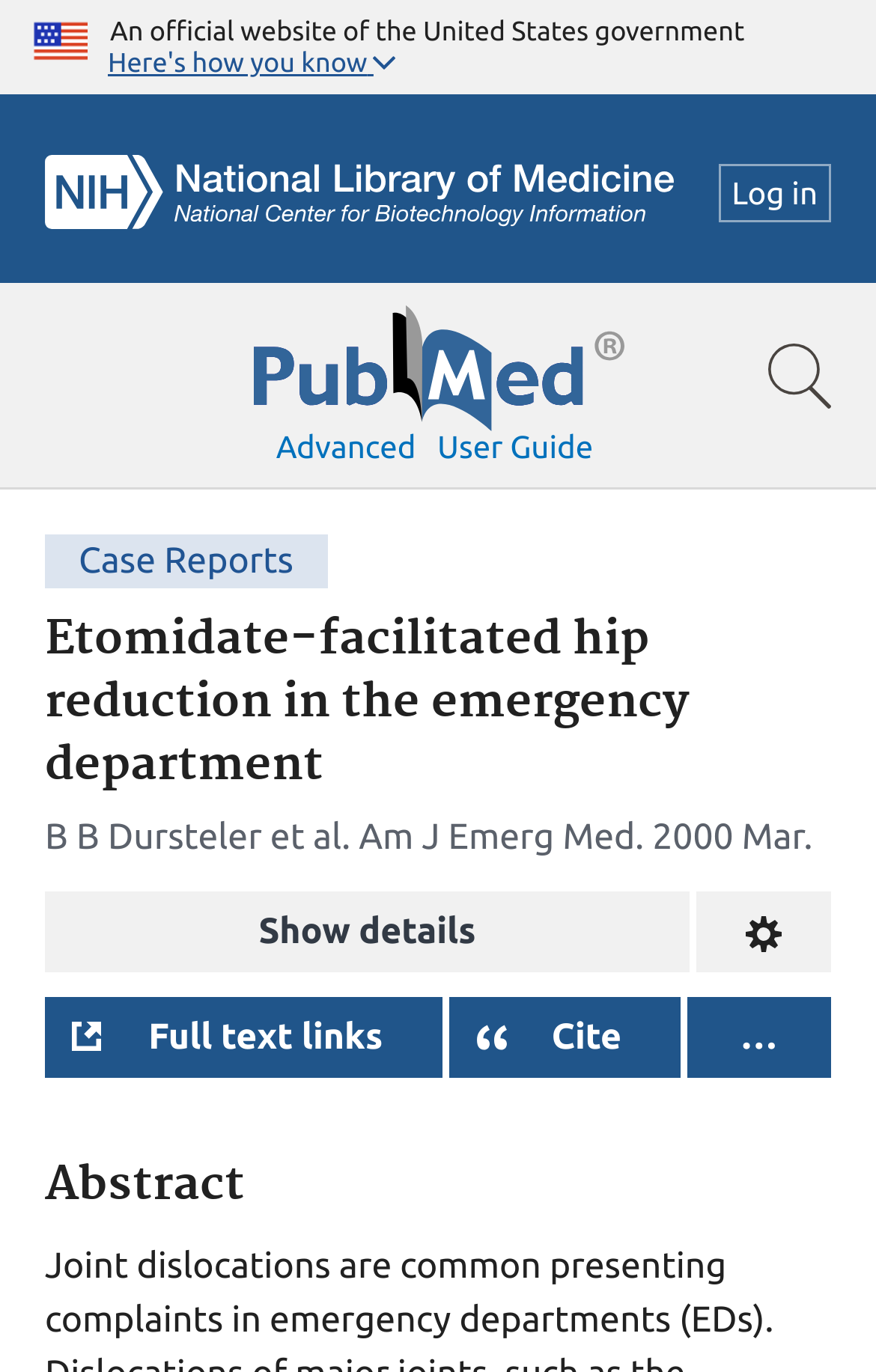Please mark the bounding box coordinates of the area that should be clicked to carry out the instruction: "View full article details".

[0.051, 0.65, 0.787, 0.709]